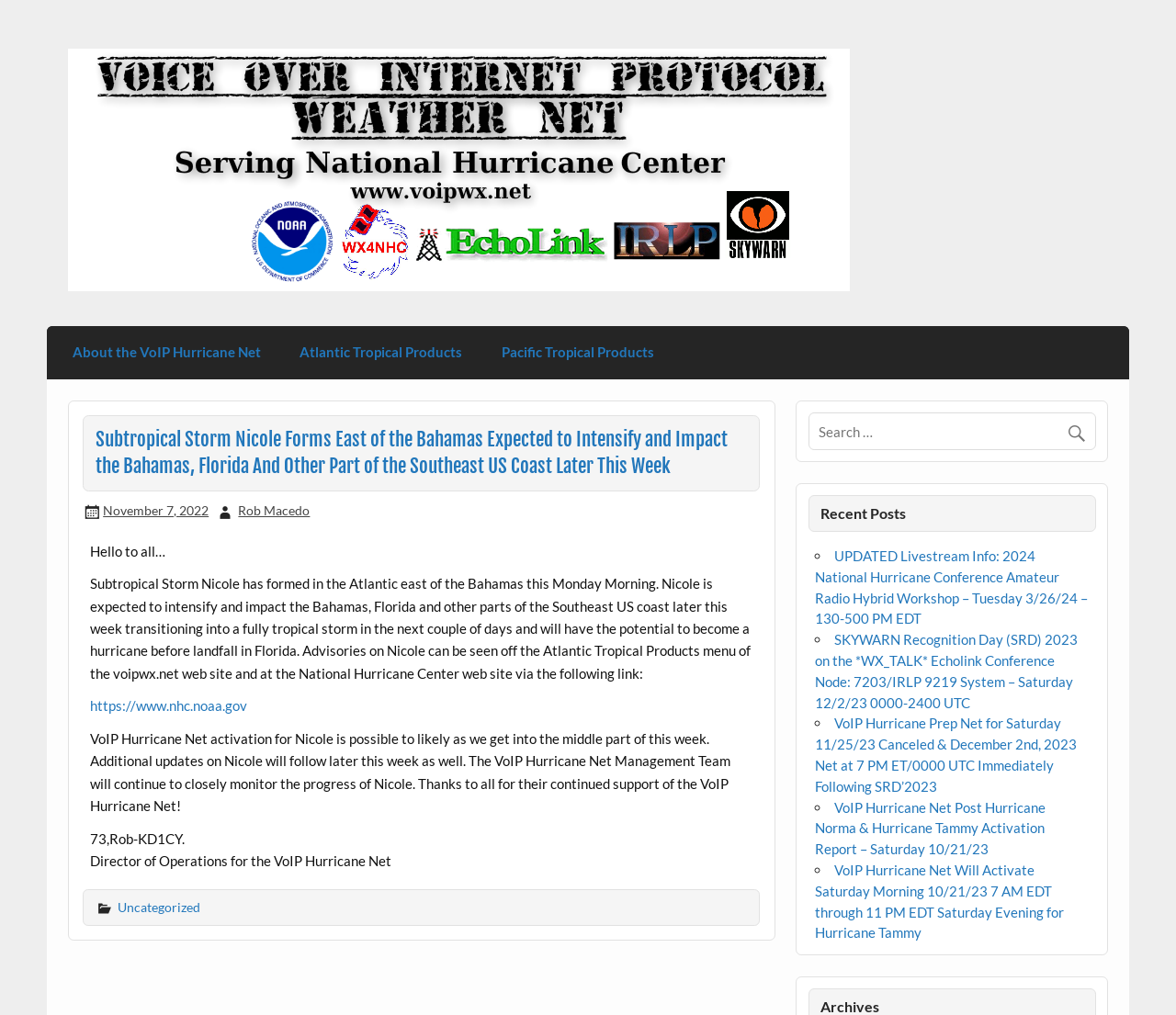What is the location of the National Hurricane Center website?
Give a single word or phrase as your answer by examining the image.

https://www.nhc.noaa.gov